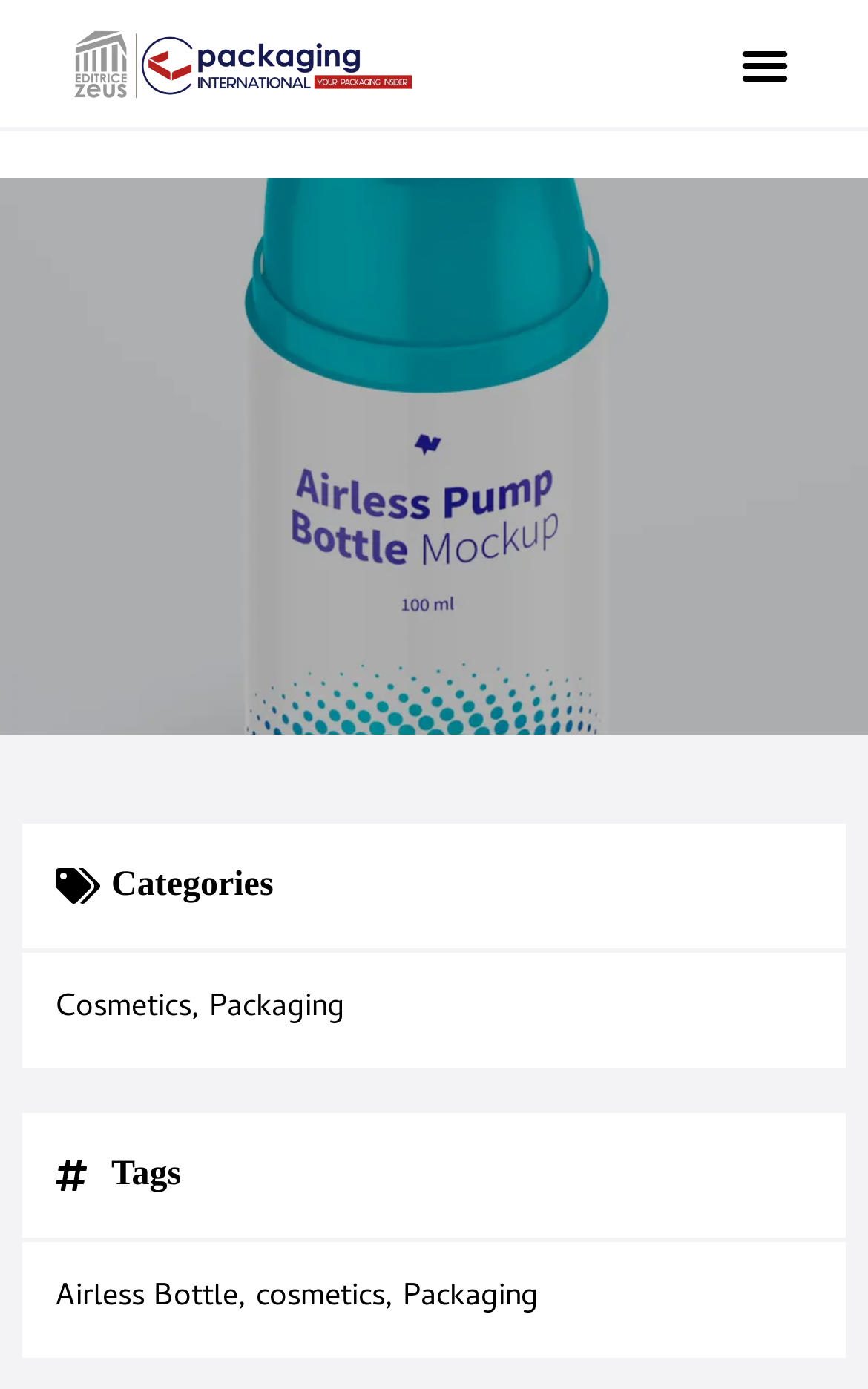Based on the description "cosmetics", find the bounding box of the specified UI element.

[0.295, 0.918, 0.444, 0.954]